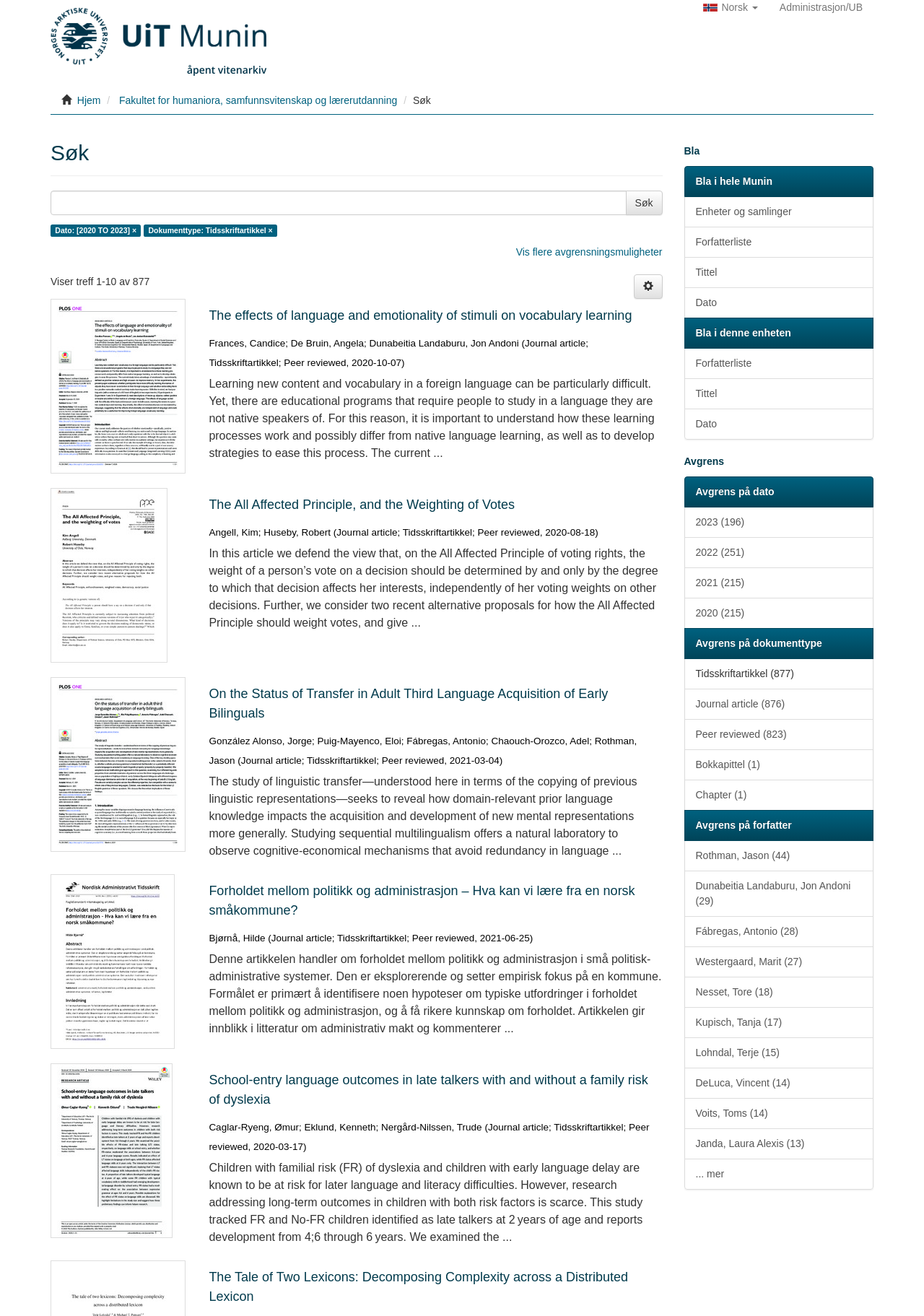Convey a detailed summary of the webpage, mentioning all key elements.

The webpage is a search results page with a title "Munin: Søk" at the top. Below the title, there are two logos, one for Munin and another for Open Research Archive, aligned horizontally. On the top right corner, there is a language selection button with a flag icon. 

Below the logos, there is a navigation menu with links to "Administrasjon/UB", "Hjem", and "Fakultet for humaniora, samfunnsvitenskap og lærerutdanning". 

The main content of the page is a list of search results, each consisting of a heading, author information, publication details, and a brief summary. There are 10 search results in total, each with a similar structure. The headings are in a larger font size and are followed by author names, publication dates, and a brief summary of the article. Some of the search results also have a "Miniatyrbilde" (miniature image) link with a corresponding image.

The search results are arranged in a vertical list, with each result taking up a significant portion of the page. The page also displays the number of search results found, "Viser treff 1-10 av 877", and provides a link to "Vis flere avgrensningsmuligheter" (show more filtering options) below the search results.